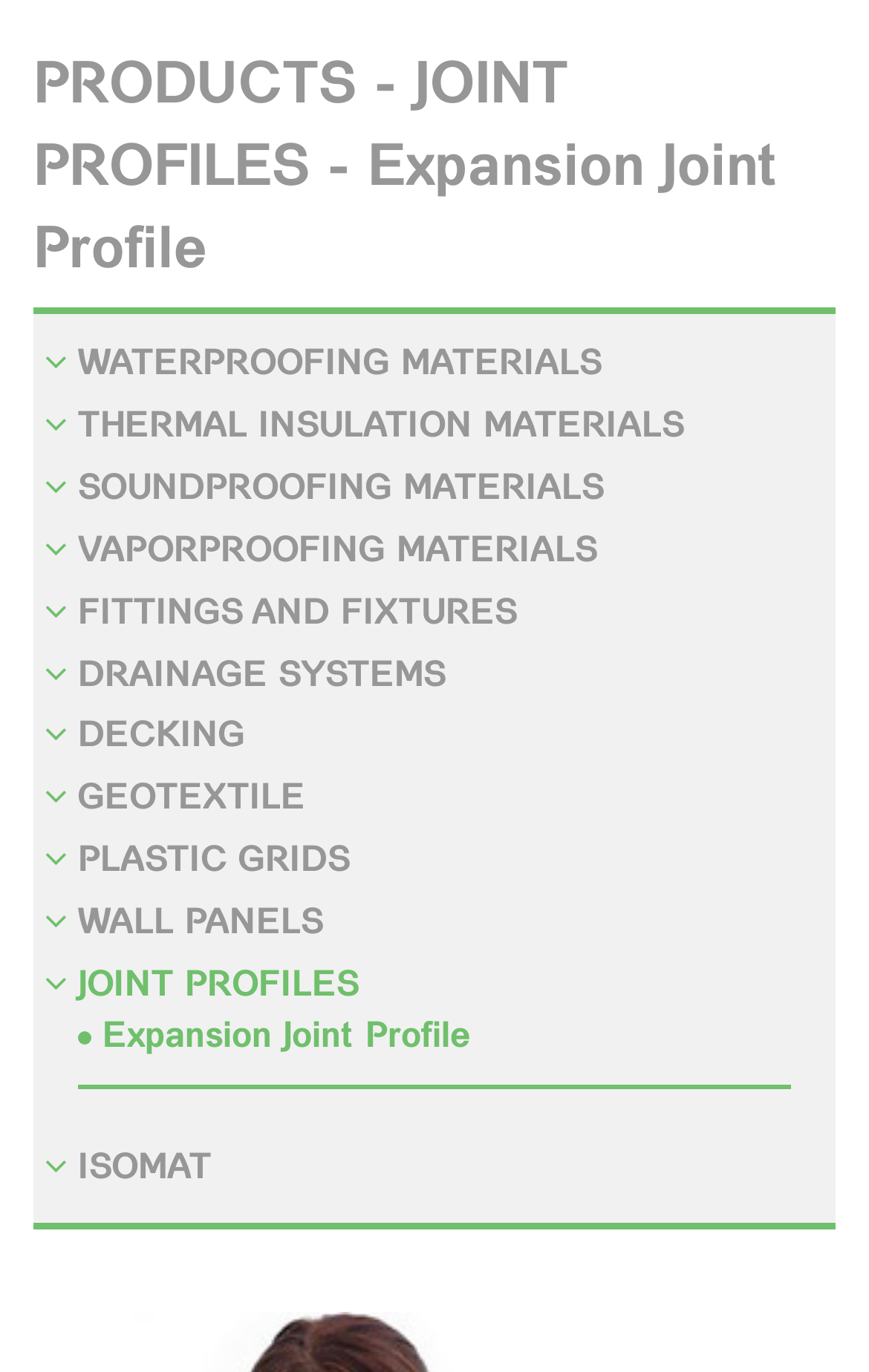Identify the bounding box coordinates of the area you need to click to perform the following instruction: "Explore JOINT PROFILES".

[0.051, 0.698, 0.413, 0.735]